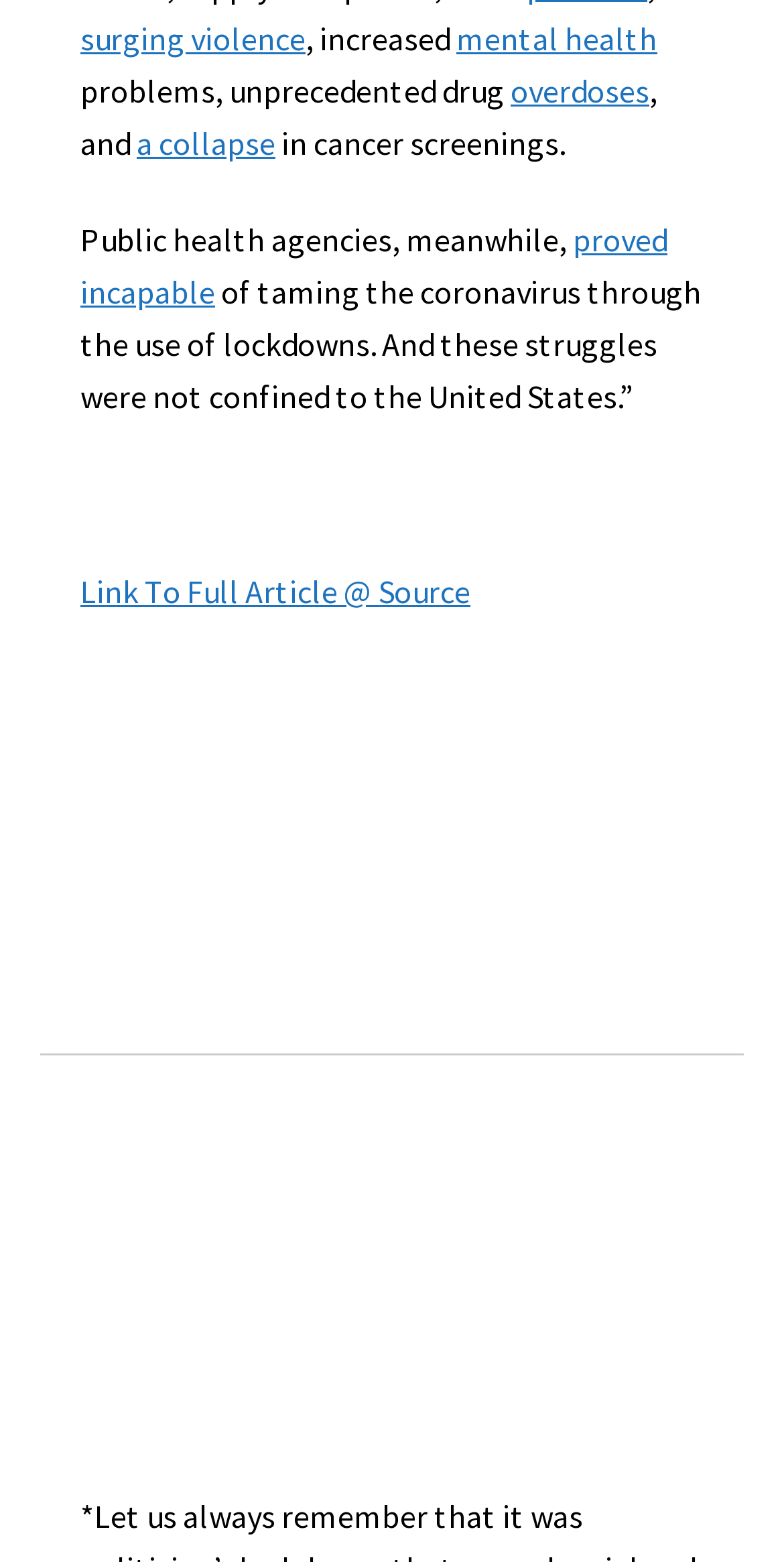Please give a one-word or short phrase response to the following question: 
What is the author's opinion on lockdowns?

Ineffective